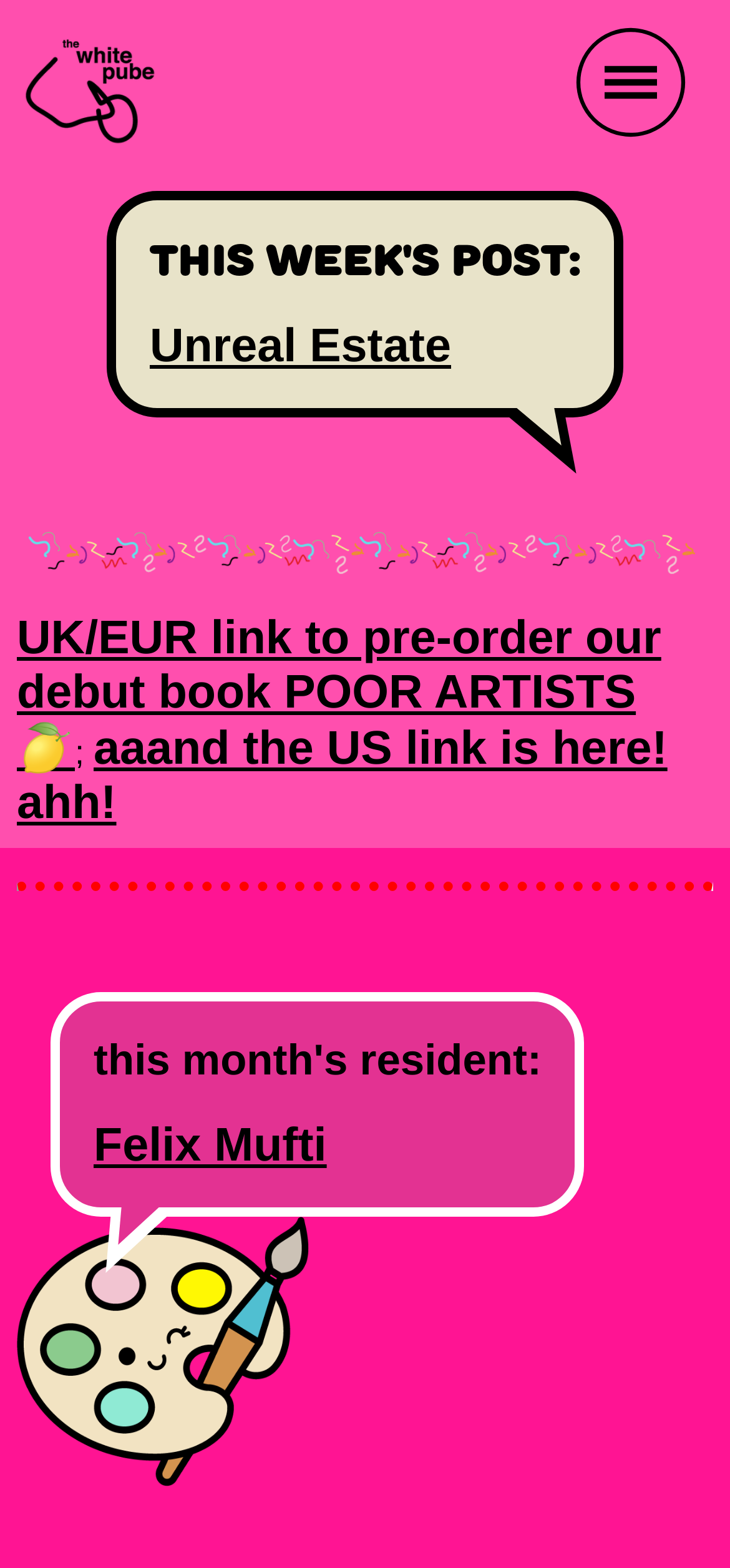Determine the webpage's heading and output its text content.

The White Pube